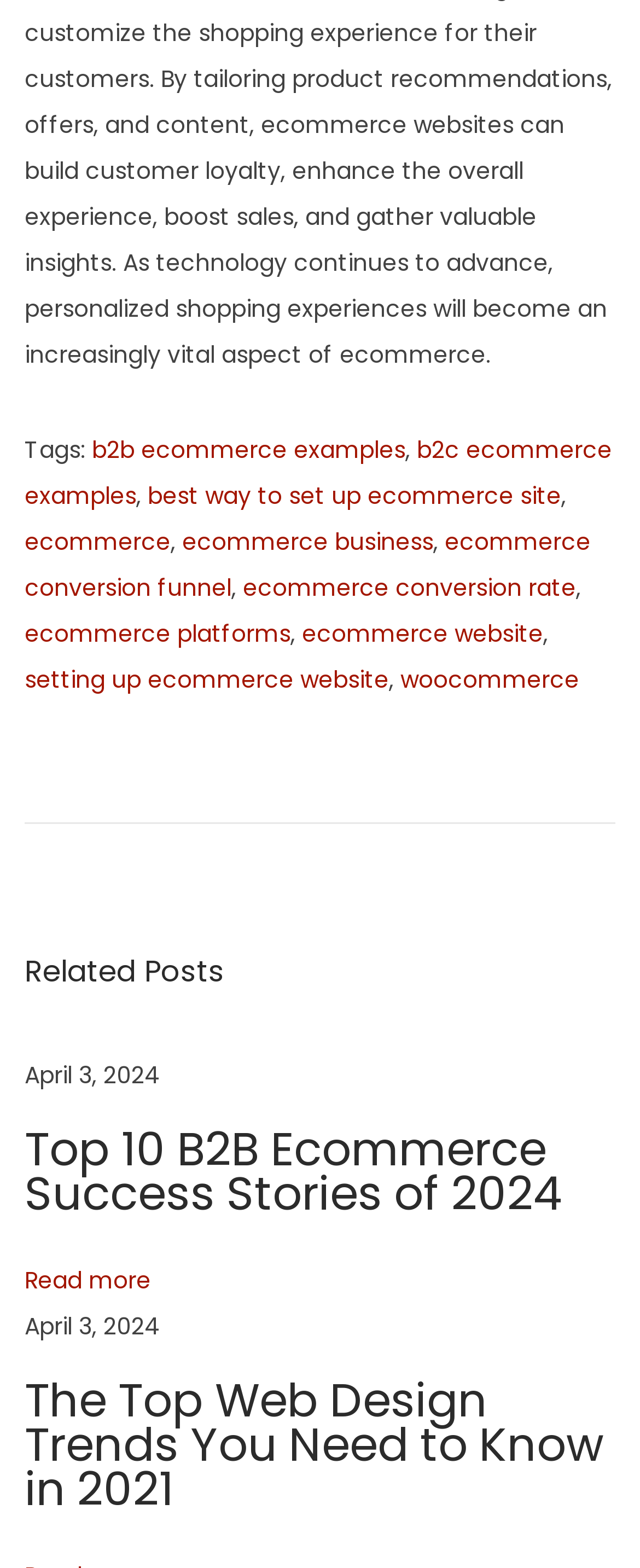Please determine the bounding box coordinates of the clickable area required to carry out the following instruction: "Explore the article about The Top Web Design Trends You Need to Know in 2021". The coordinates must be four float numbers between 0 and 1, represented as [left, top, right, bottom].

[0.038, 0.873, 0.944, 0.97]